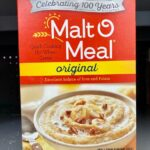By analyzing the image, answer the following question with a detailed response: What is the color of the stripe that highlights the word 'original'?

The caption describes the packaging design, mentioning that below the cereal image, a yellow stripe highlights the word 'original', emphasizing its classic formulation.